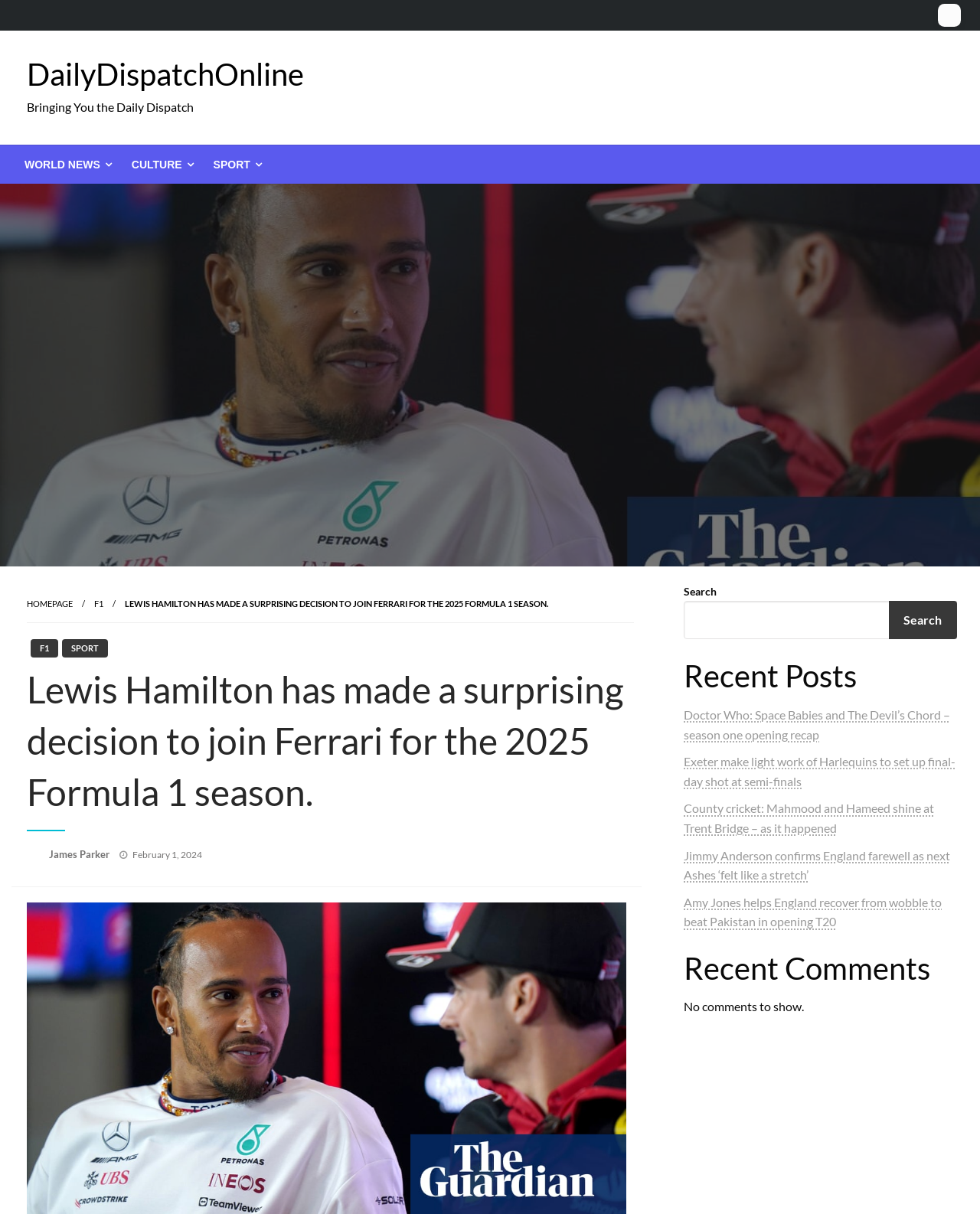Determine the bounding box coordinates of the clickable region to carry out the instruction: "View recent posts".

[0.698, 0.539, 0.977, 0.574]